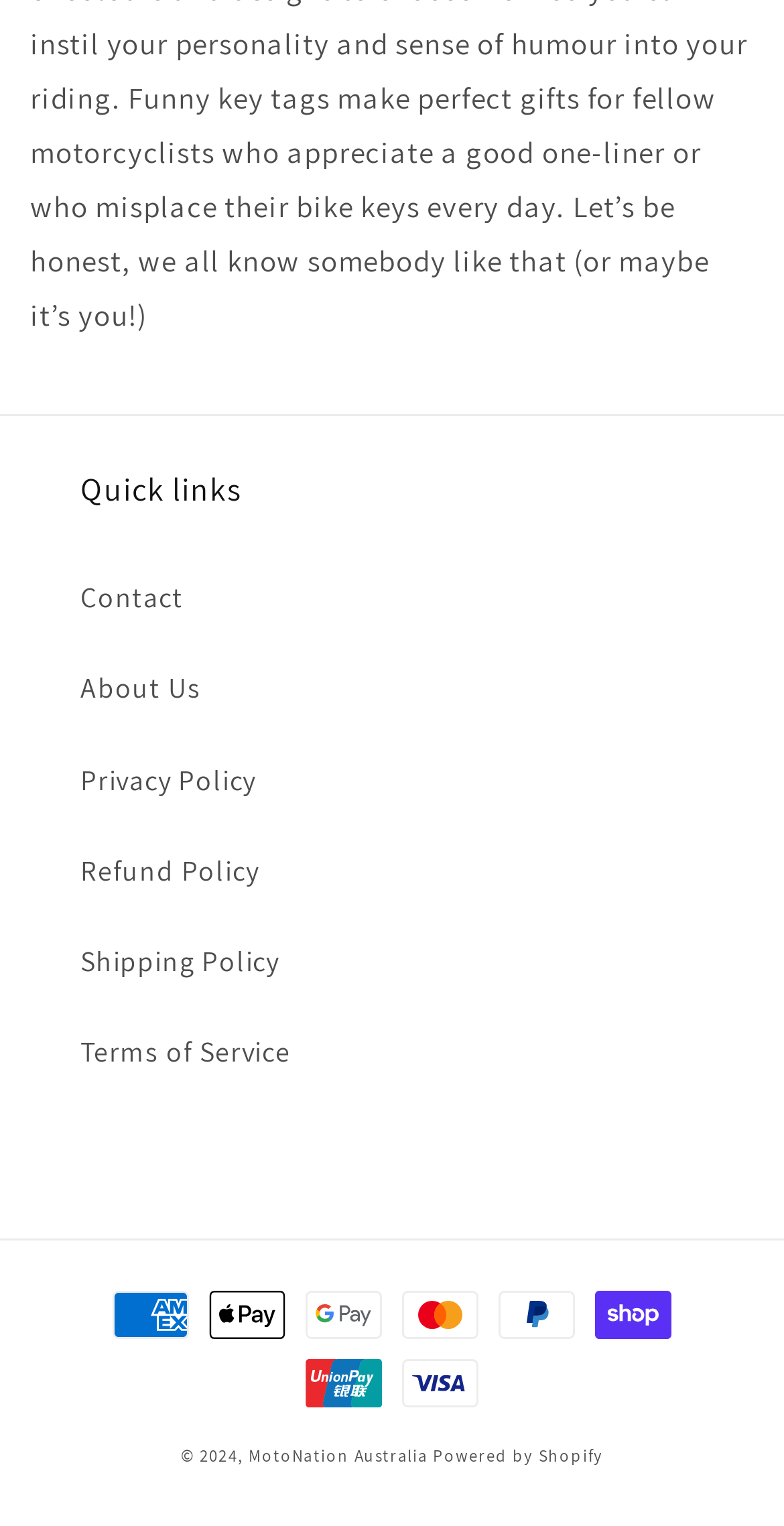Please specify the bounding box coordinates of the clickable region necessary for completing the following instruction: "Click on PayPal". The coordinates must consist of four float numbers between 0 and 1, i.e., [left, top, right, bottom].

[0.636, 0.846, 0.733, 0.878]